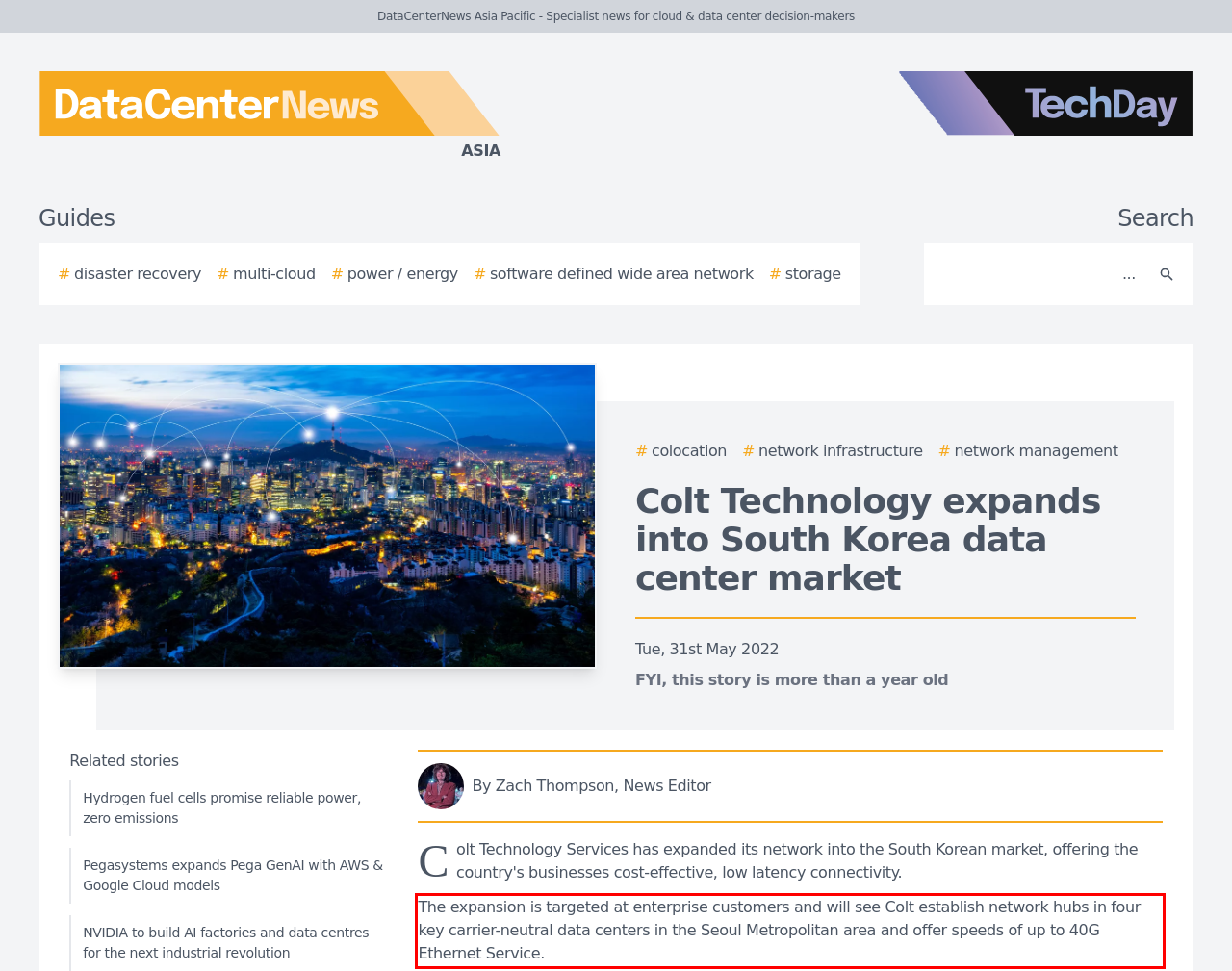Examine the webpage screenshot and use OCR to recognize and output the text within the red bounding box.

The expansion is targeted at enterprise customers and will see Colt establish network hubs in four key carrier-neutral data centers in the Seoul Metropolitan area and offer speeds of up to 40G Ethernet Service.